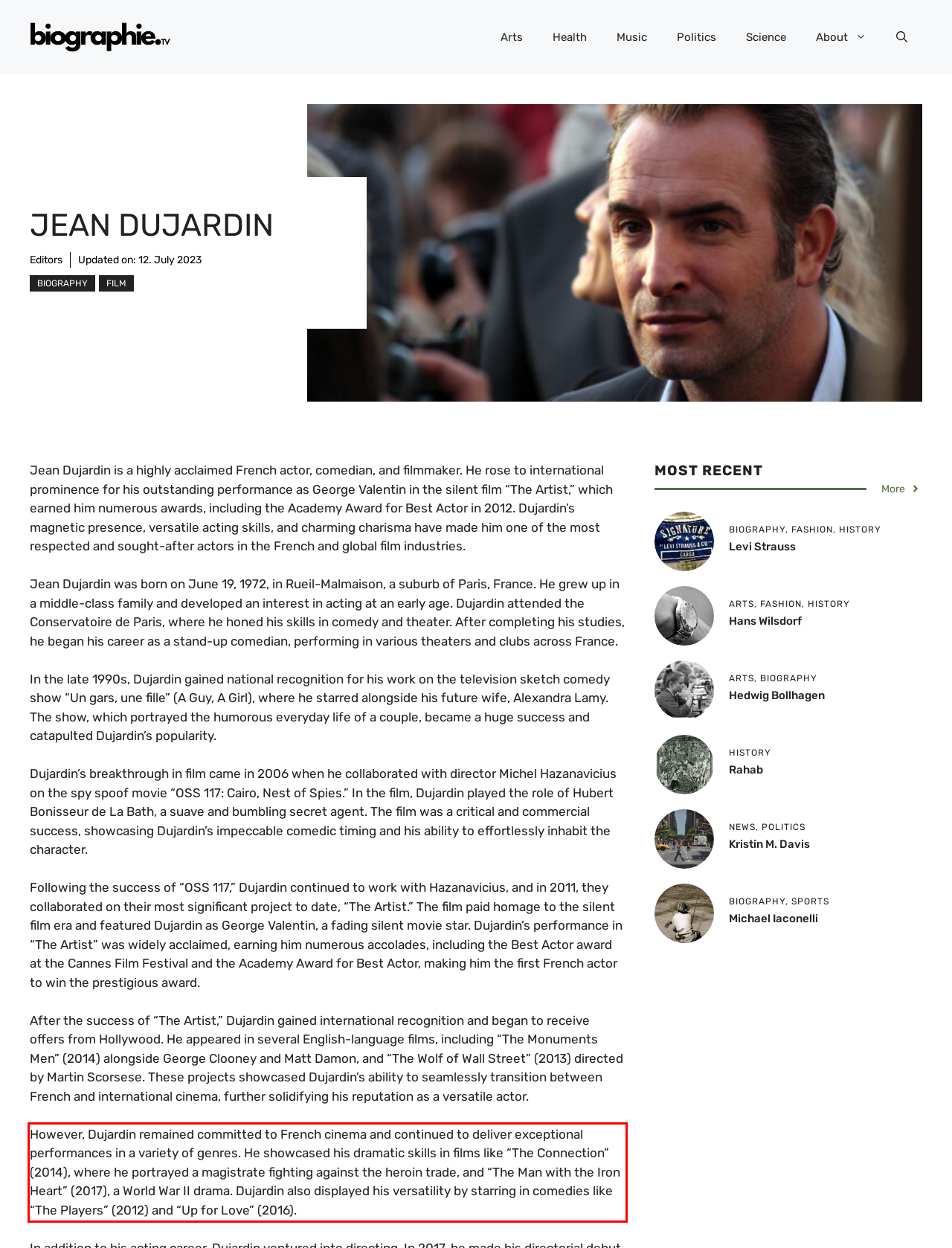Given a screenshot of a webpage, locate the red bounding box and extract the text it encloses.

However, Dujardin remained committed to French cinema and continued to deliver exceptional performances in a variety of genres. He showcased his dramatic skills in films like “The Connection” (2014), where he portrayed a magistrate fighting against the heroin trade, and “The Man with the Iron Heart” (2017), a World War II drama. Dujardin also displayed his versatility by starring in comedies like “The Players” (2012) and “Up for Love” (2016).